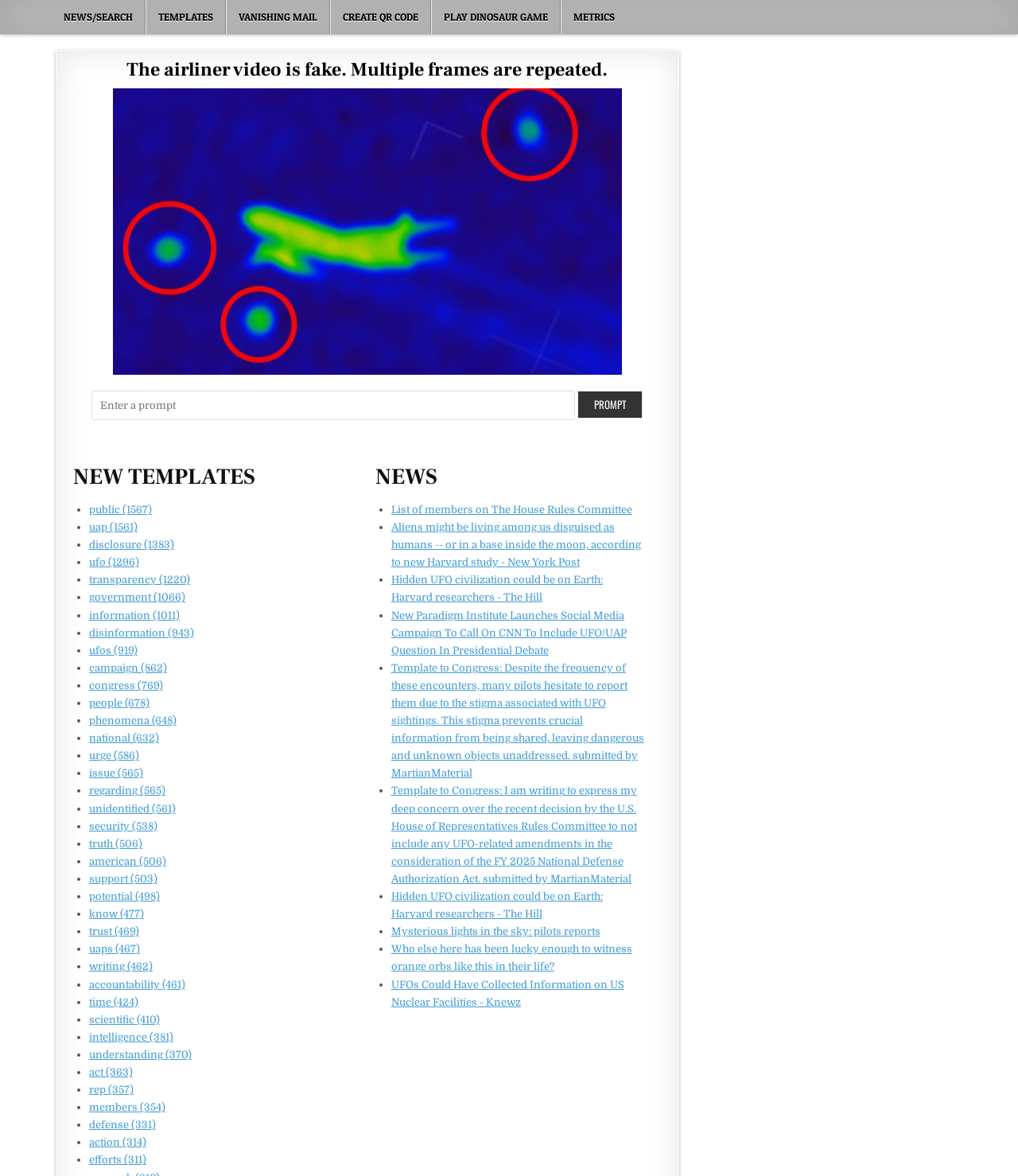Identify the bounding box coordinates of the part that should be clicked to carry out this instruction: "Click on the 'PROMPT' button".

[0.567, 0.332, 0.631, 0.356]